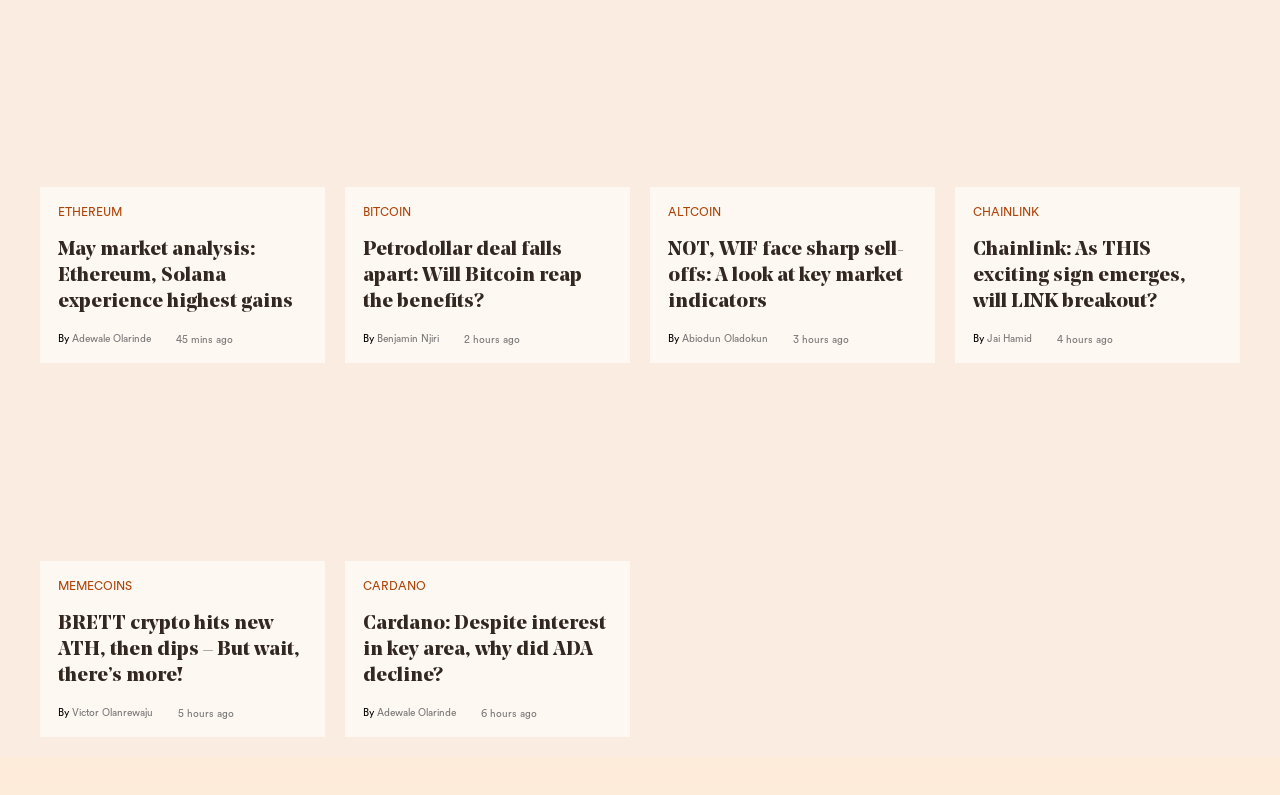Identify the bounding box coordinates for the region to click in order to carry out this instruction: "Learn more about Cardano". Provide the coordinates using four float numbers between 0 and 1, formatted as [left, top, right, bottom].

[0.284, 0.49, 0.333, 0.506]